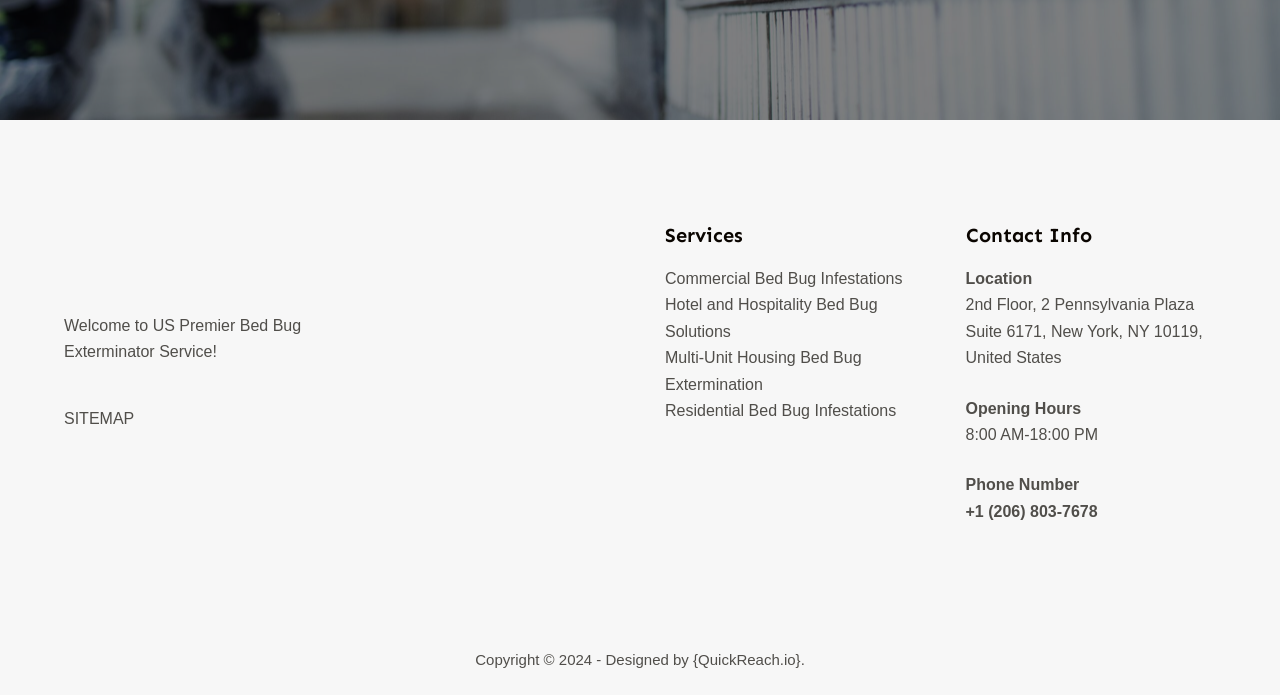What is the phone number of the company?
Please give a detailed and elaborate explanation in response to the question.

The phone number of the company can be found in the link with the text '+1 (206) 803-7678' which is located under the 'Phone Number' StaticText element.